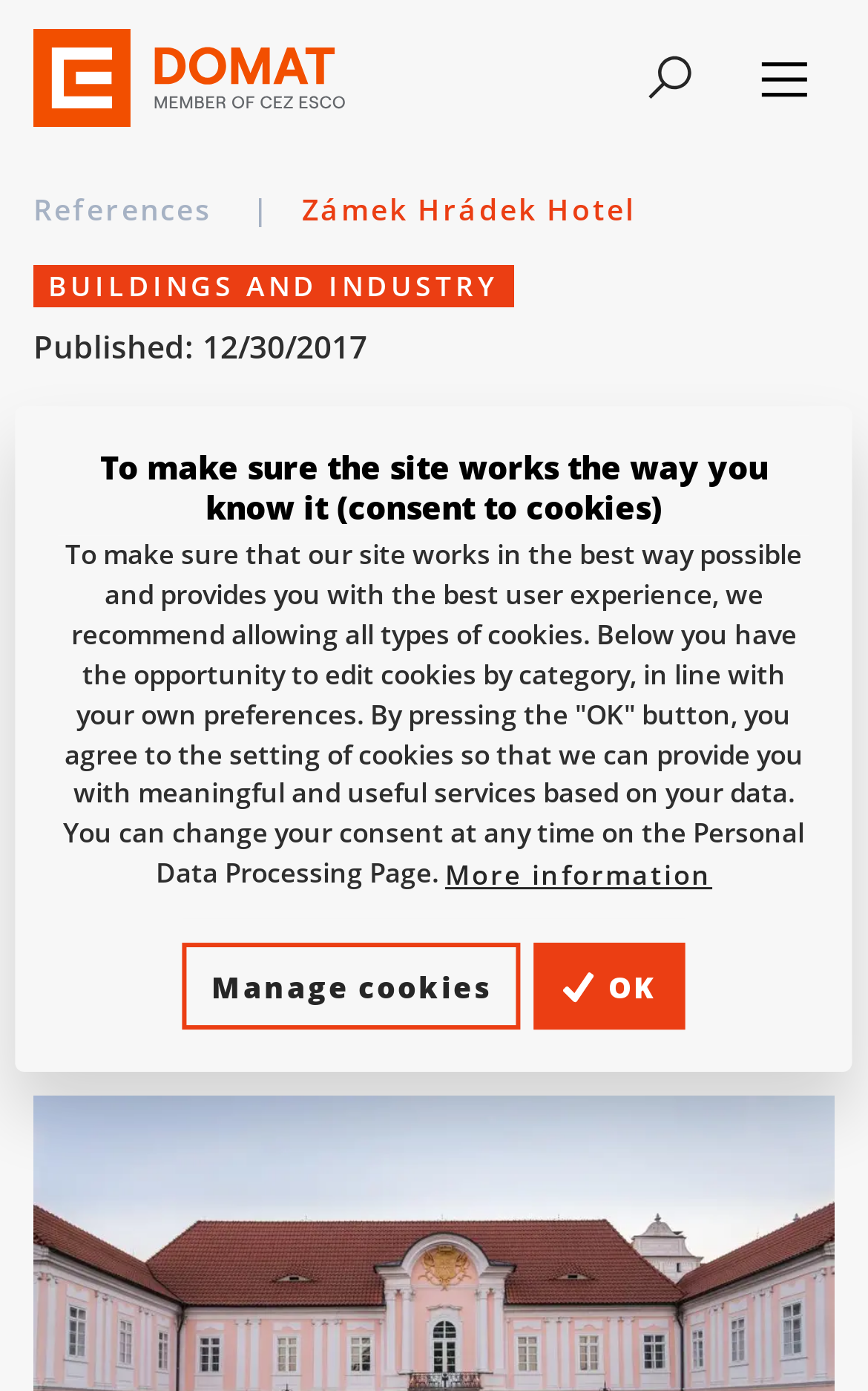Given the element description "OK" in the screenshot, predict the bounding box coordinates of that UI element.

[0.614, 0.678, 0.789, 0.74]